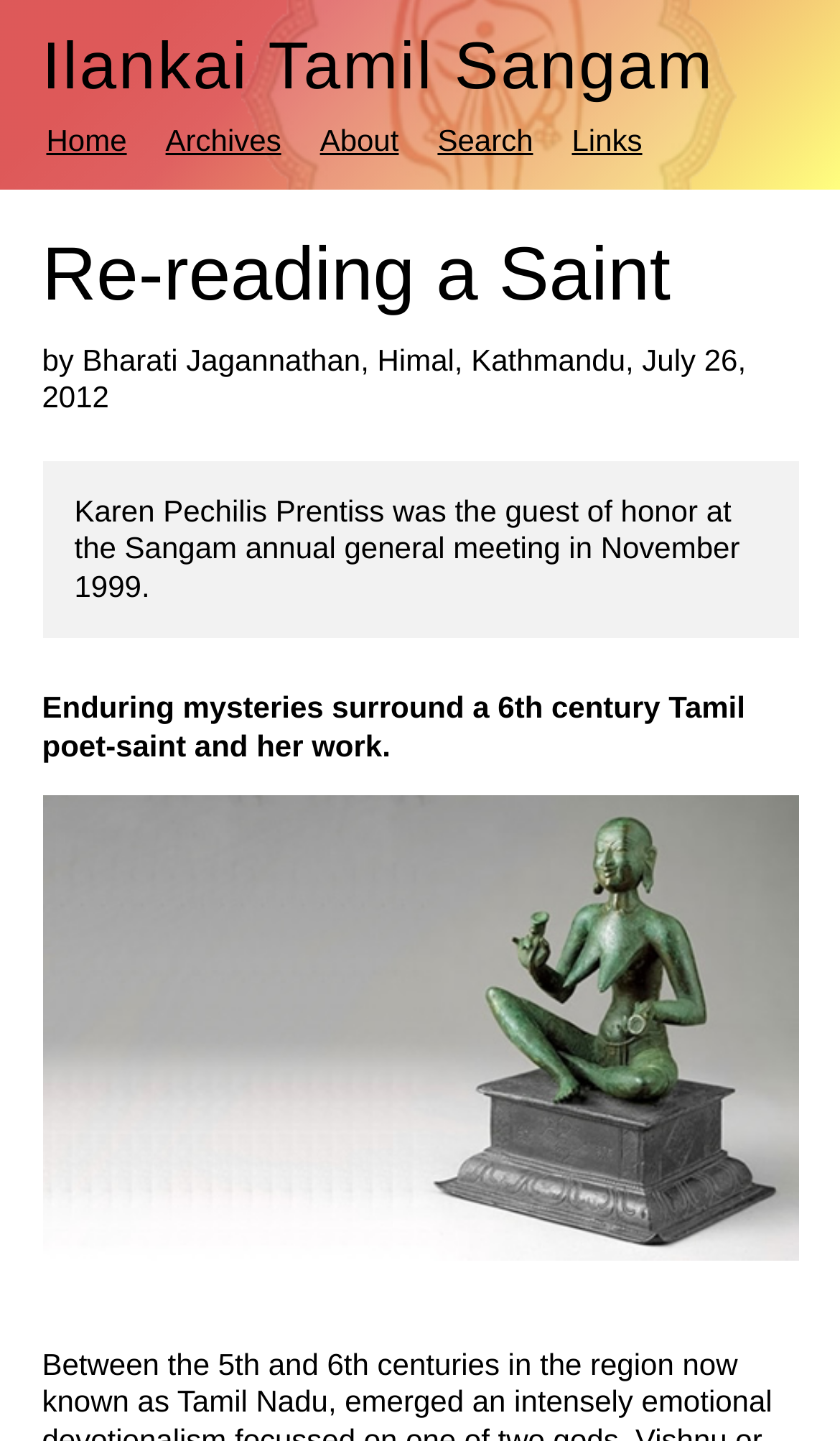Using the information in the image, could you please answer the following question in detail:
Who is the guest of honor?

I found the answer by reading the text in the webpage, specifically the sentence 'Karen Pechilis Prentiss was the guest of honor at the Sangam annual general meeting in November 1999.'